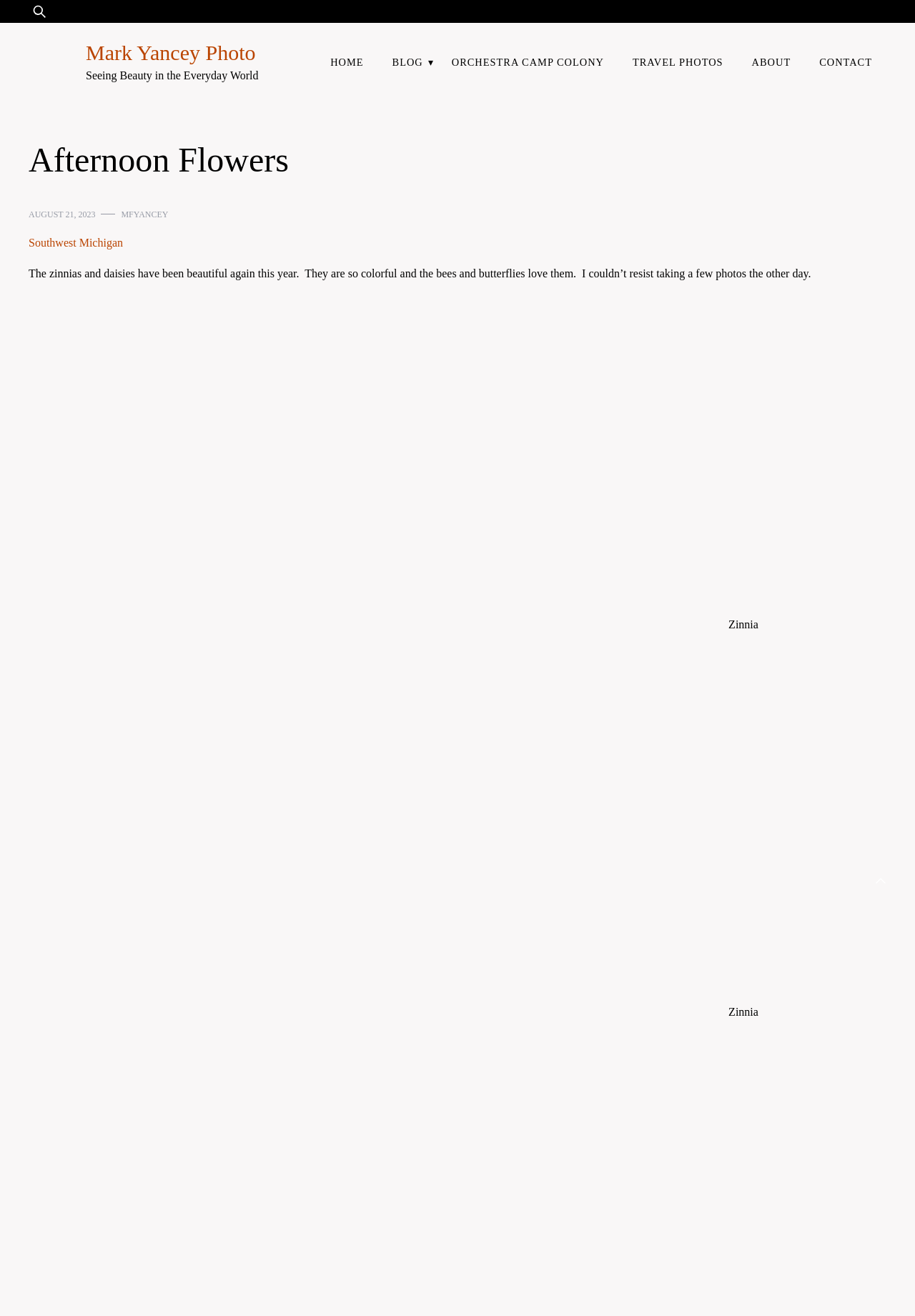Pinpoint the bounding box coordinates of the area that must be clicked to complete this instruction: "view blog posts".

[0.413, 0.036, 0.478, 0.058]